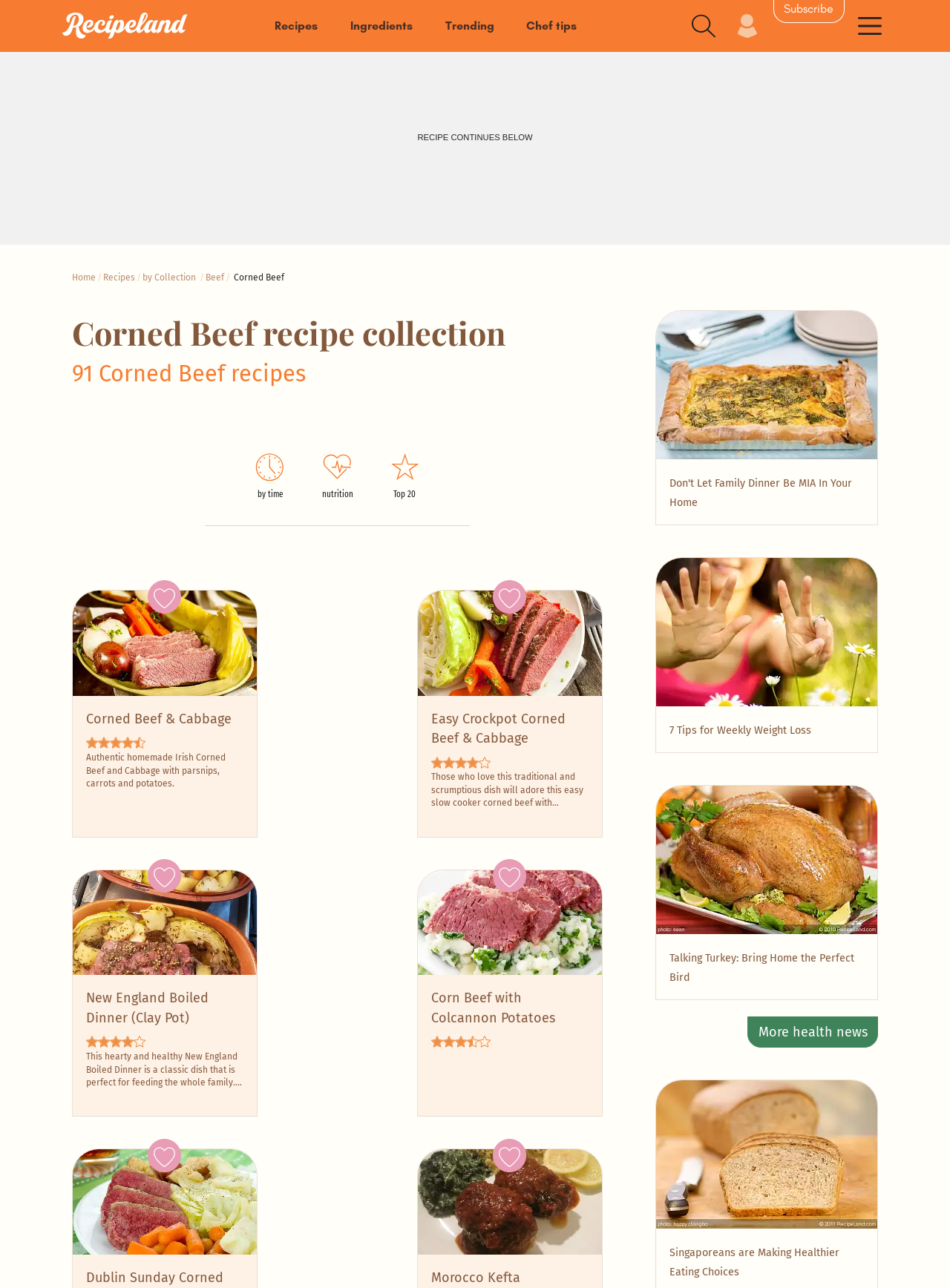Give a one-word or one-phrase response to the question:
How many recipes are listed on this webpage?

91